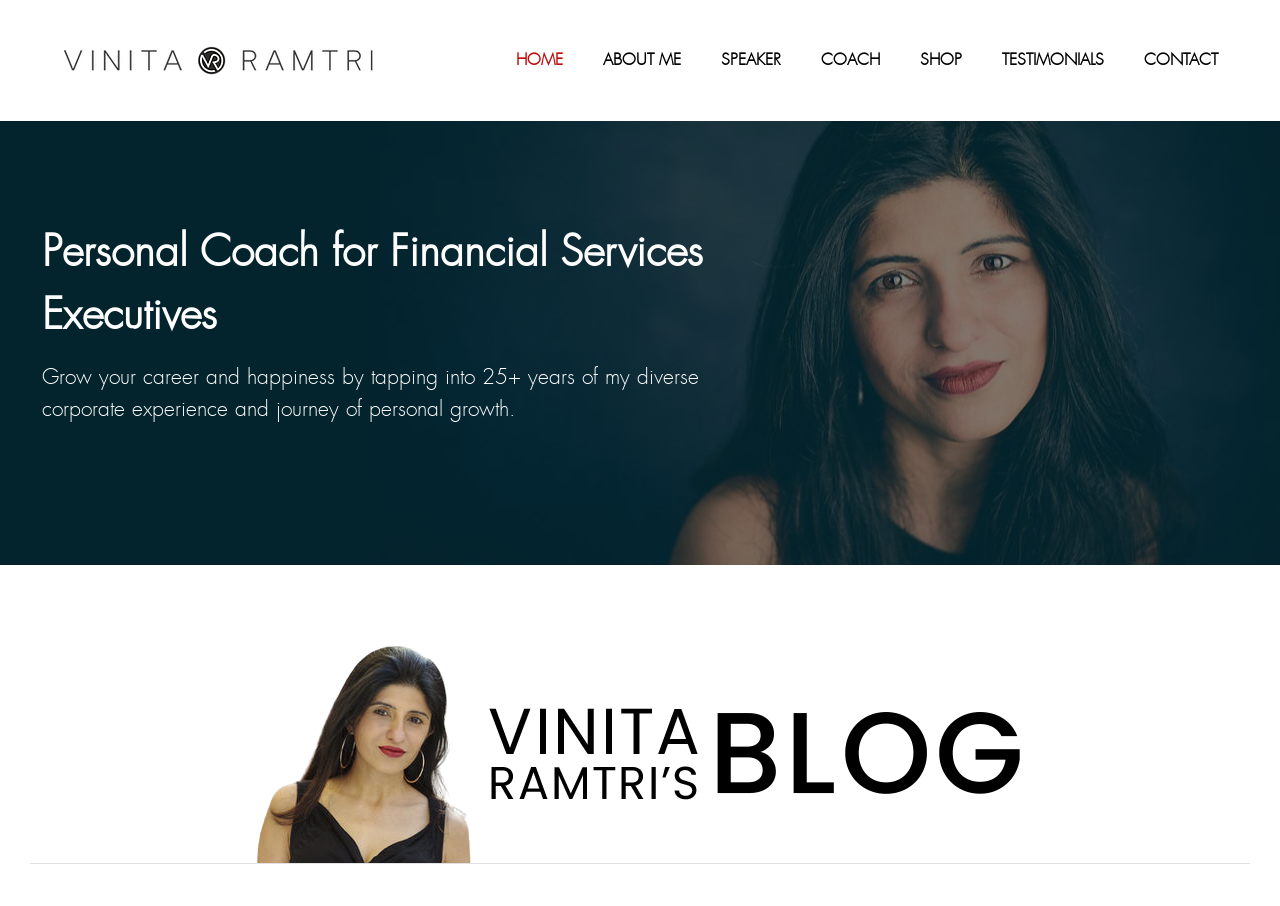Detail the webpage's structure and highlights in your description.

The webpage is a personal website for Vinita Ramtri, with a prominent logo at the top left corner featuring the text "VR-logo". Below the logo, there is a navigation menu with seven links: "HOME", "ABOUT ME", "SPEAKER", "COACH", "SHOP", "TESTIMONIALS", and "CONTACT", arranged horizontally across the top of the page.

The main content of the page is divided into two sections. On the left side, there is a heading that reads "Personal Coach for Financial Services Executives". Below the heading, there is a paragraph of text that describes Vinita Ramtri's coaching services, highlighting her 25+ years of corporate experience and personal growth journey.

On the right side of the page, there is a large image that takes up most of the space, with a subtle text overlay that reads "vinitaramtri-blogs-text". The image appears to be a background element, providing a visual contrast to the text-heavy content on the left side. Overall, the webpage has a clean and simple layout, with a focus on showcasing Vinita Ramtri's professional services and personal brand.